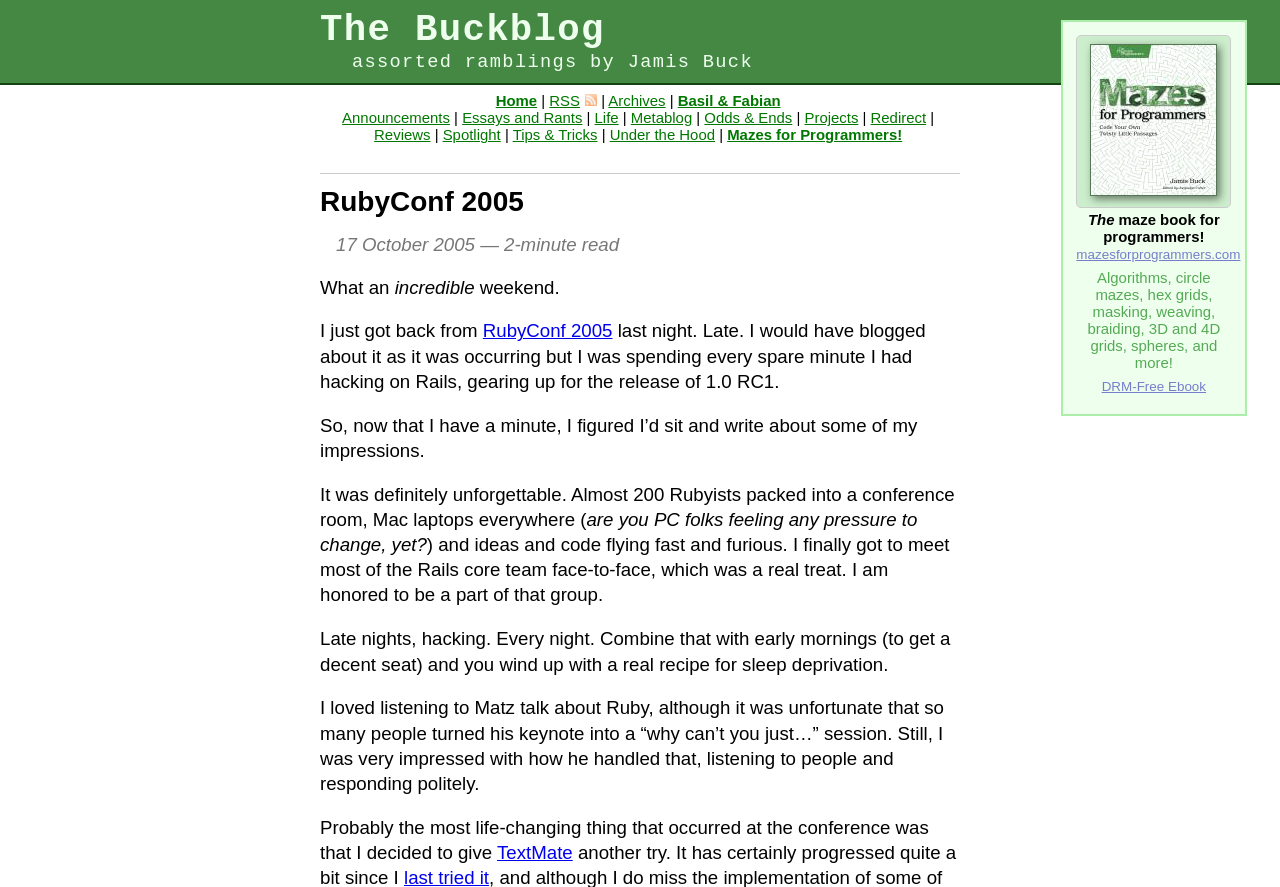Identify the bounding box coordinates of the specific part of the webpage to click to complete this instruction: "Read the 'RubyConf 2005' article".

[0.25, 0.21, 0.75, 0.246]